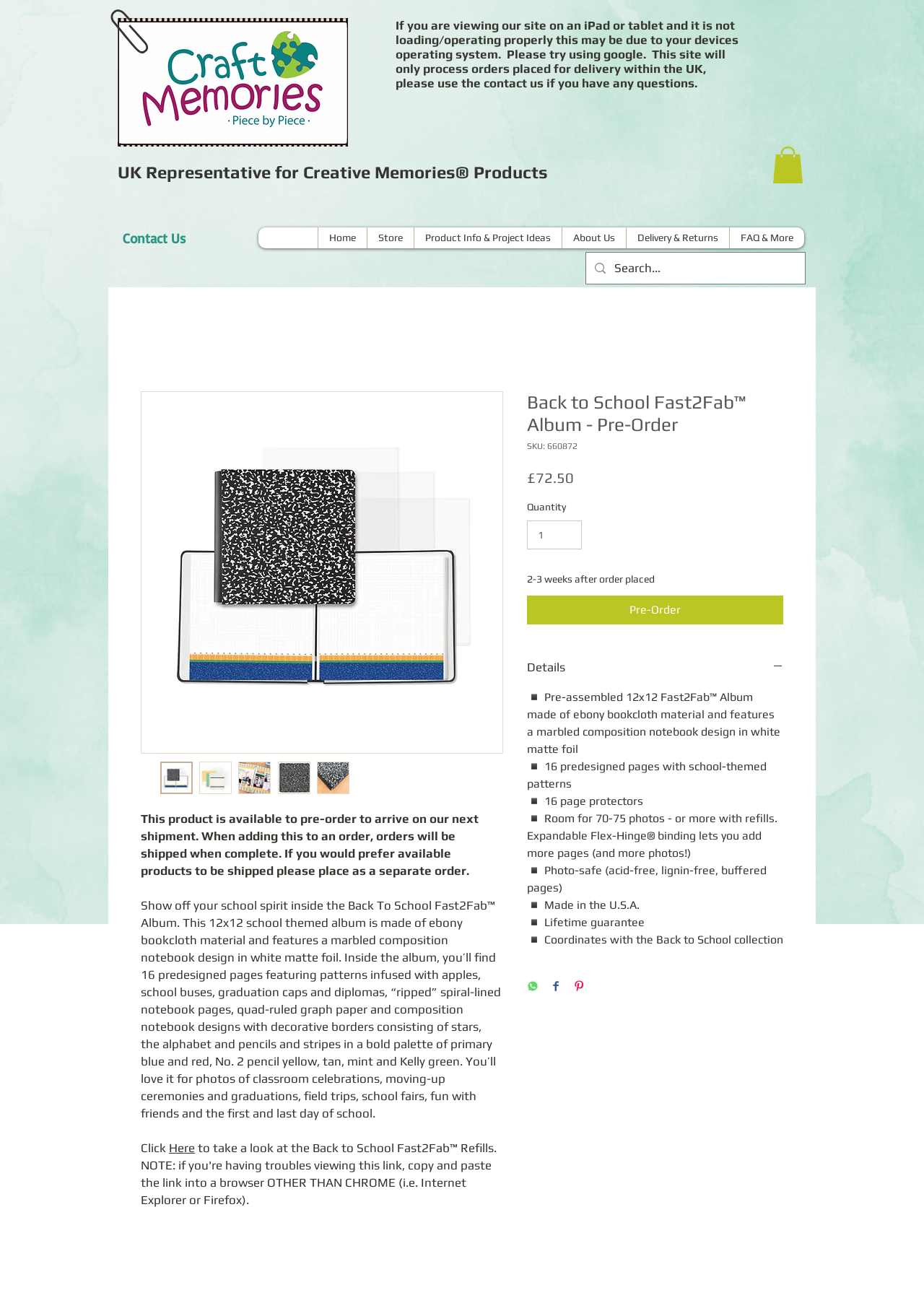Locate the bounding box coordinates of the element I should click to achieve the following instruction: "View product details".

[0.57, 0.506, 0.848, 0.519]